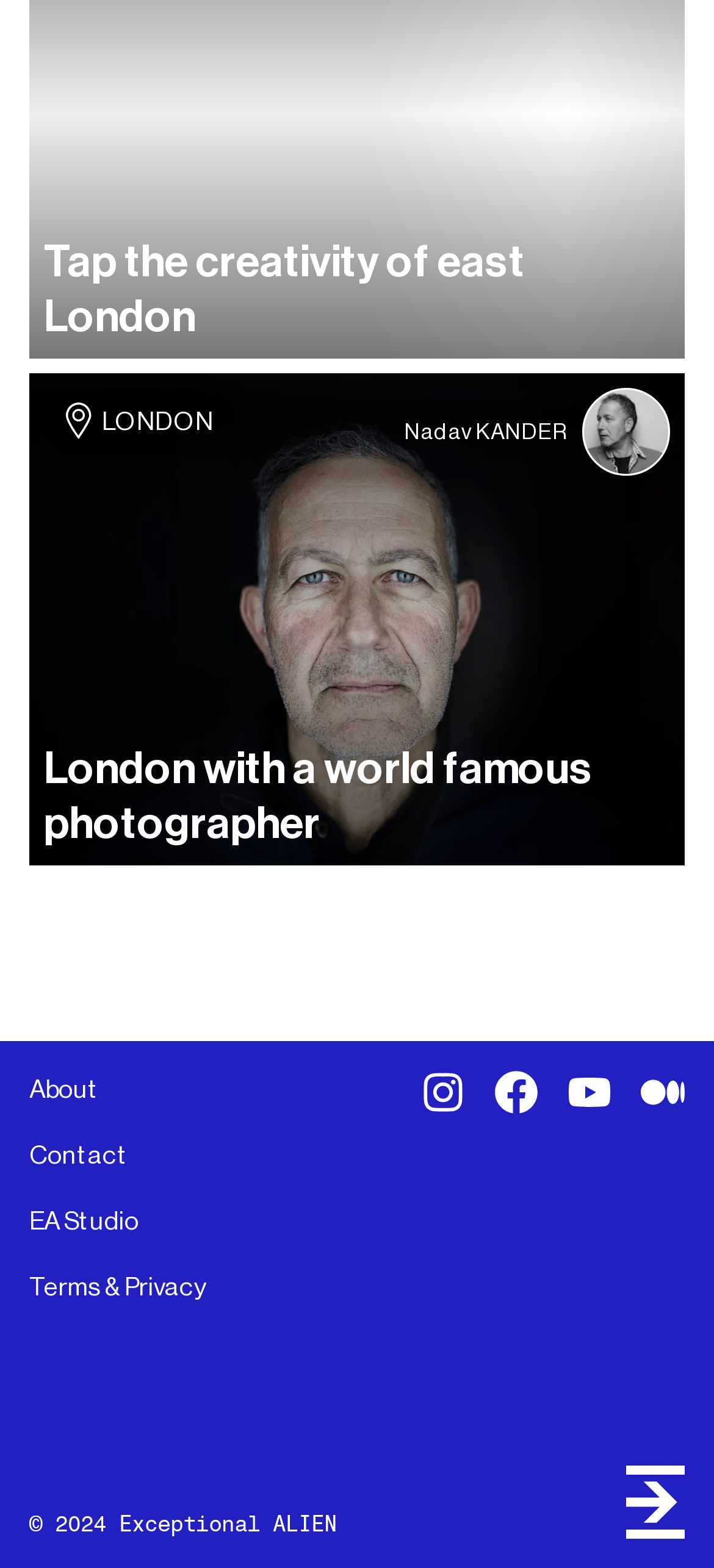Determine the bounding box coordinates of the clickable region to follow the instruction: "Read terms and privacy".

[0.021, 0.798, 0.31, 0.84]